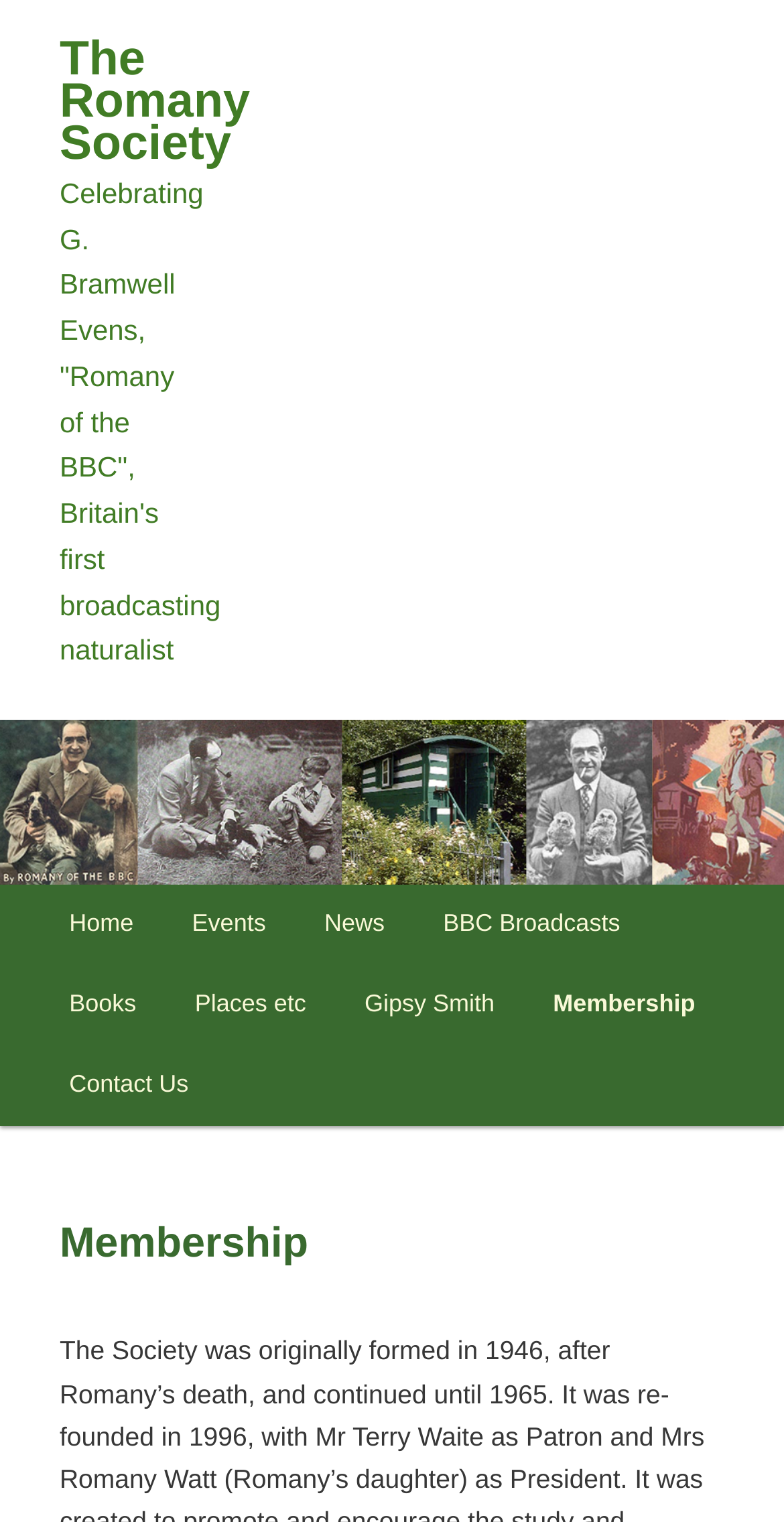Determine the coordinates of the bounding box for the clickable area needed to execute this instruction: "contact us".

[0.051, 0.688, 0.278, 0.74]